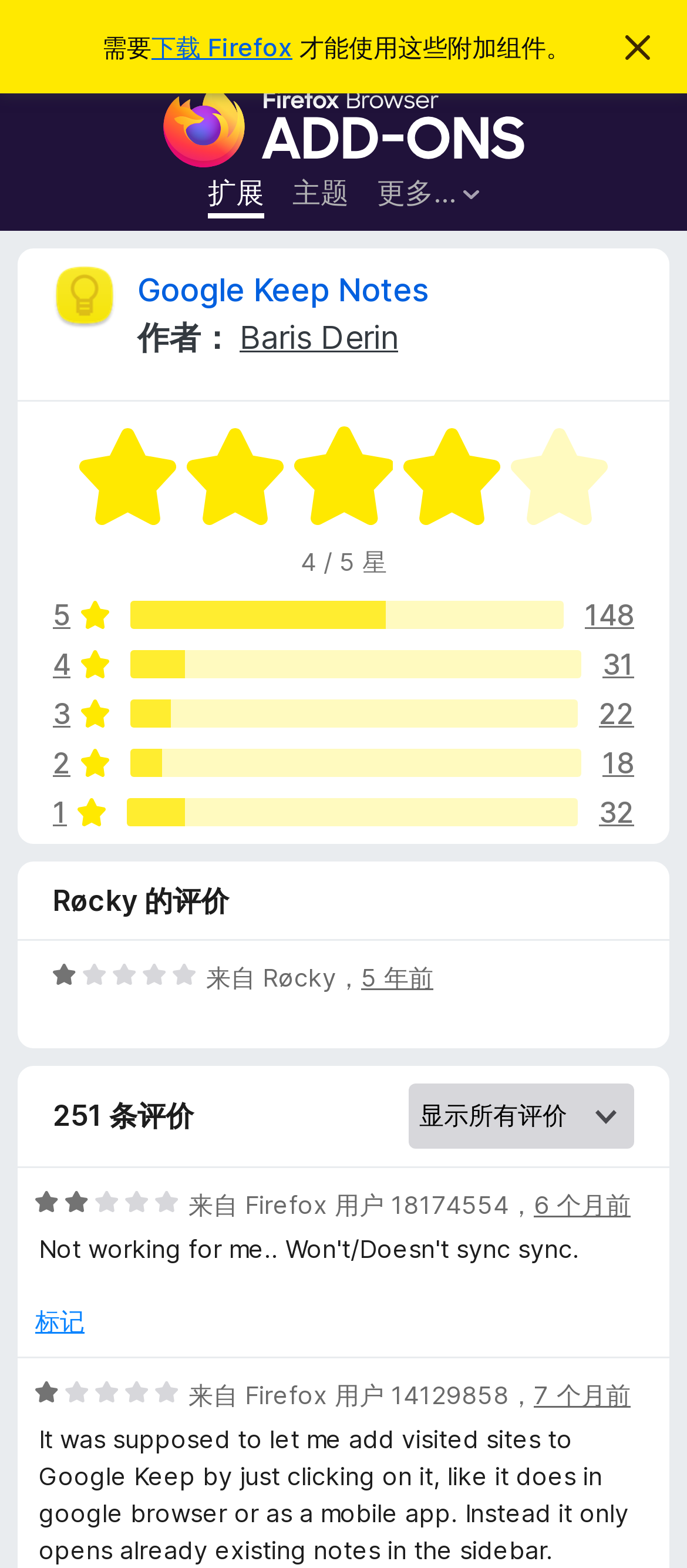What is the issue with Google Keep Notes mentioned in one of the reviews?
Refer to the image and give a detailed answer to the question.

One of the reviews mentions that Google Keep Notes only opens existing notes in the sidebar, instead of allowing users to add new notes or visited sites to Google Keep by clicking on it, as it does in the Google browser or mobile app.